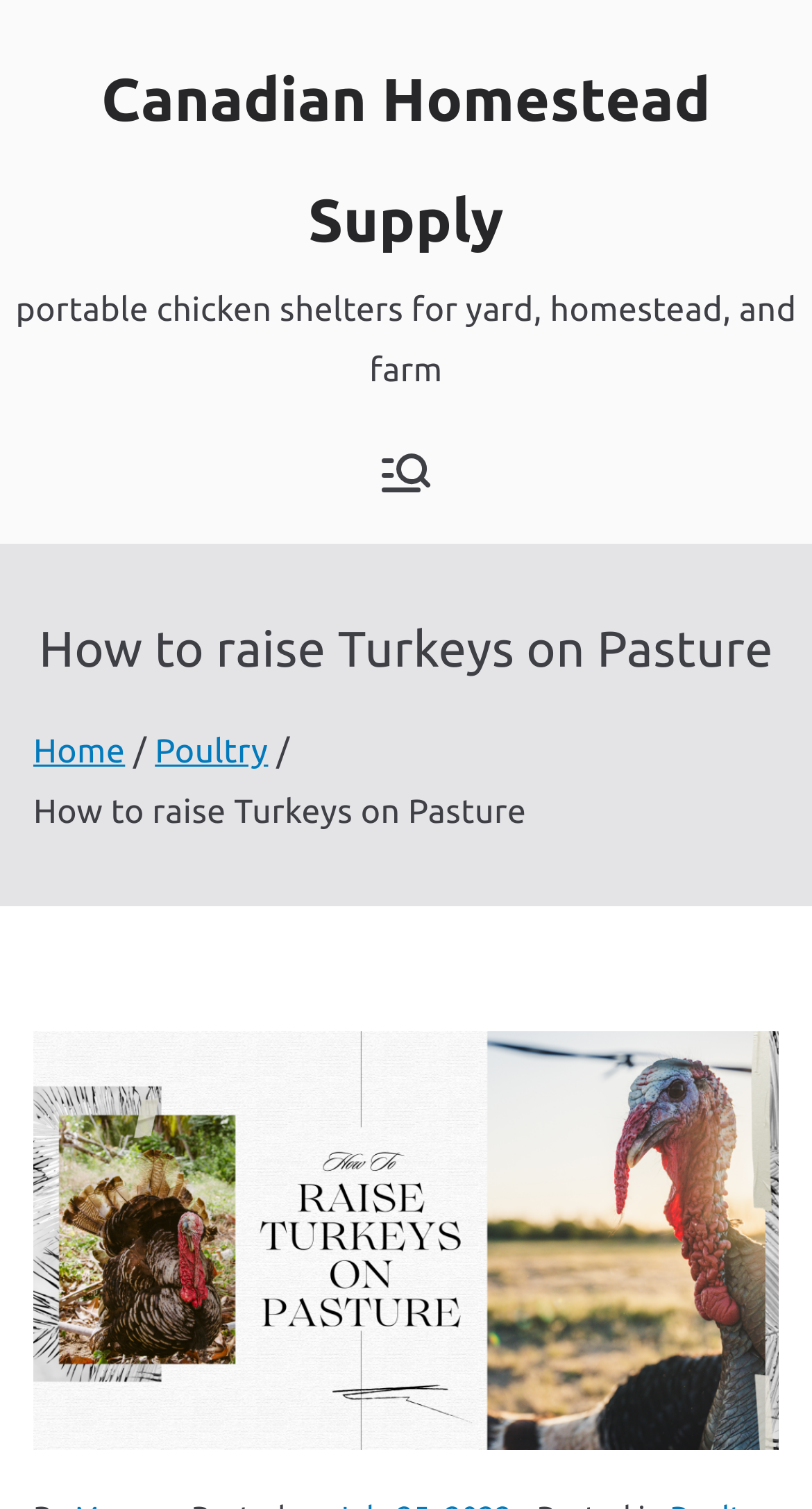Are there breadcrumbs on the page?
Using the visual information, respond with a single word or phrase.

Yes